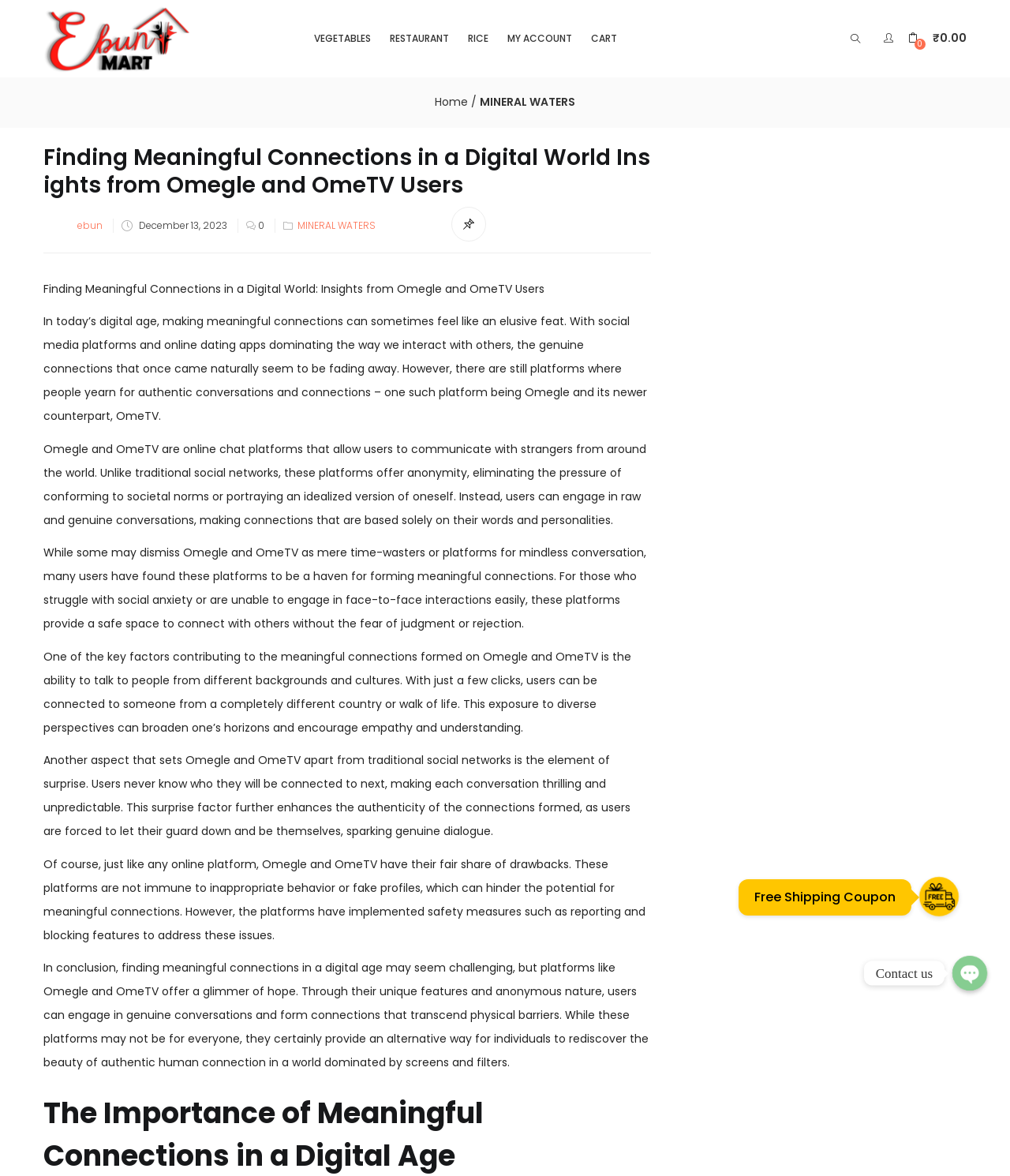Please respond in a single word or phrase: 
What is the advantage of using Omegle and OmeTV over traditional social networks?

Anonymity